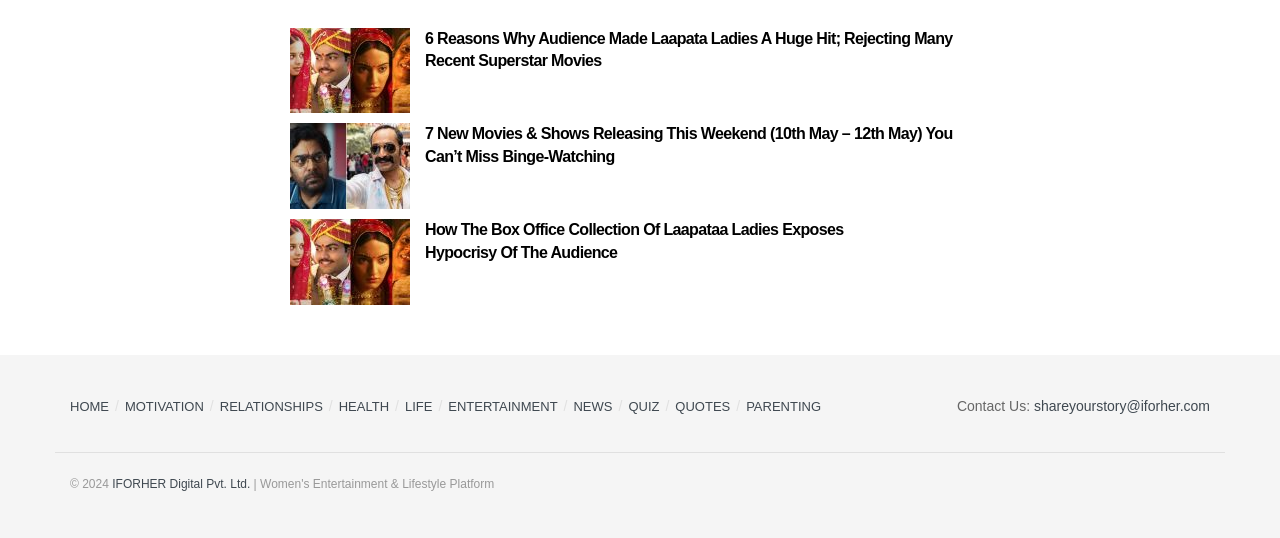Determine the bounding box coordinates for the region that must be clicked to execute the following instruction: "Read the article '6 Reasons Why Audience Made Laapata Ladies A Huge Hit; Rejecting Many Recent Superstar Movies'".

[0.332, 0.051, 0.773, 0.135]